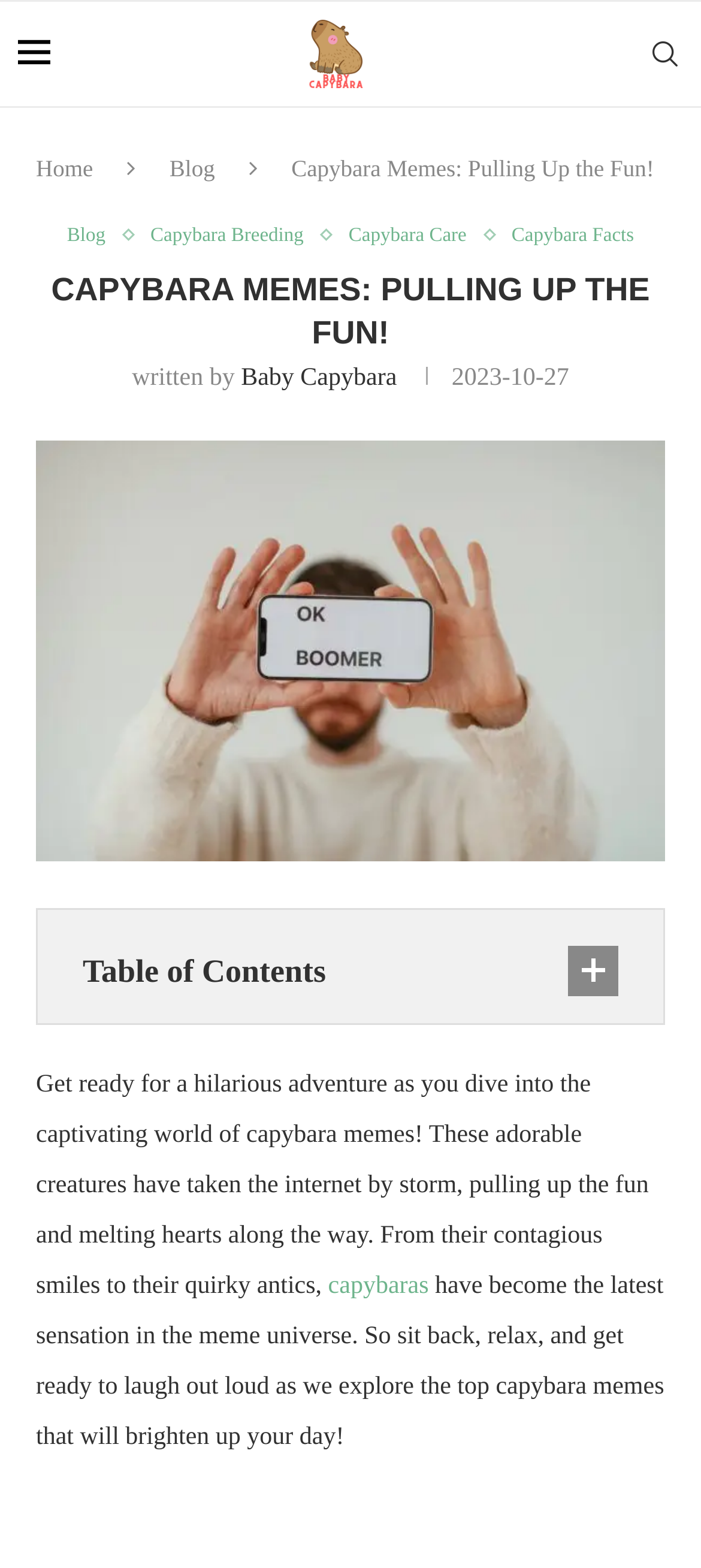How many links are there in the top navigation bar?
Using the image, provide a concise answer in one word or a short phrase.

3